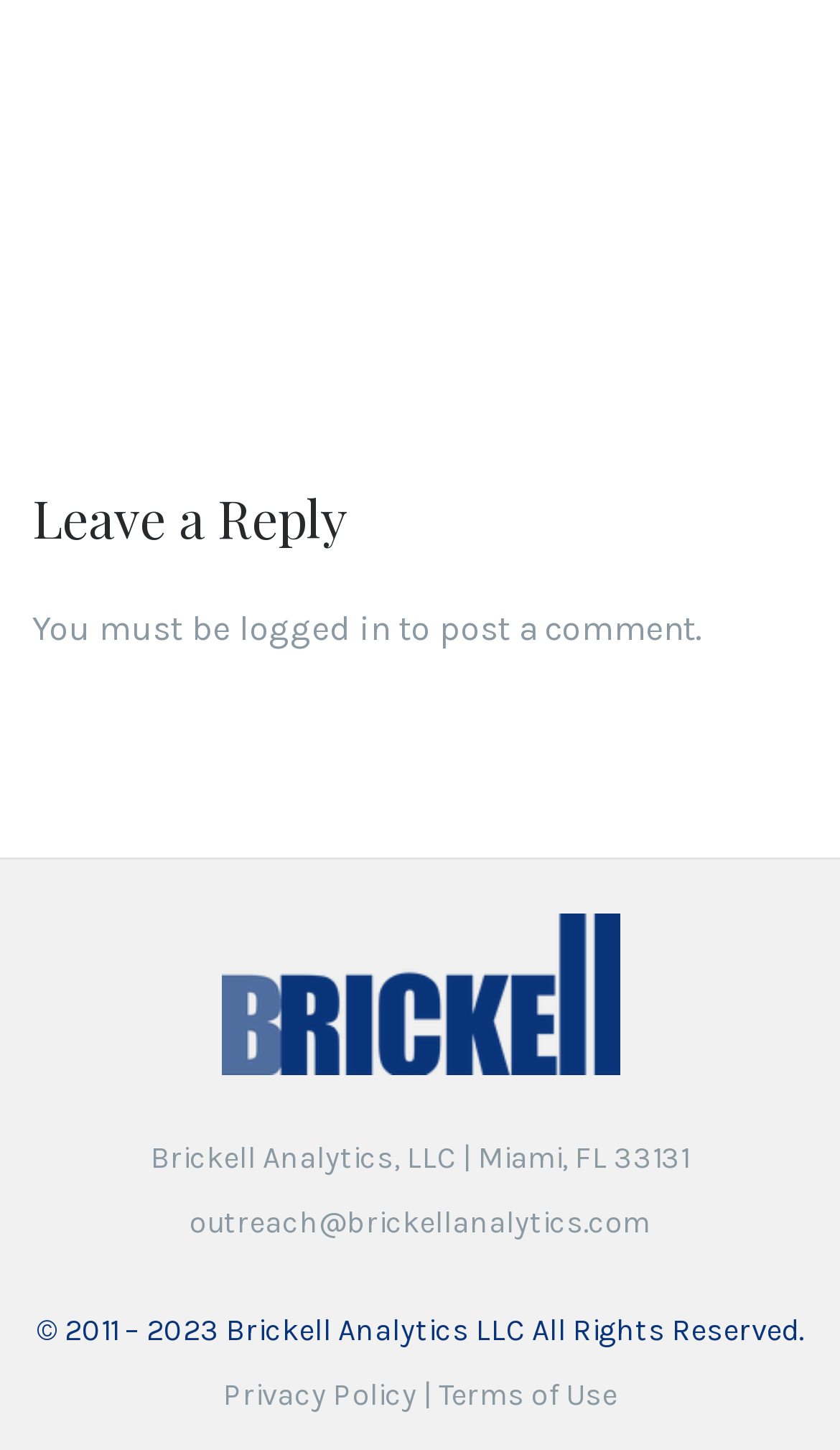Please provide a brief answer to the question using only one word or phrase: 
What is the year range of the copyright?

2011 – 2023